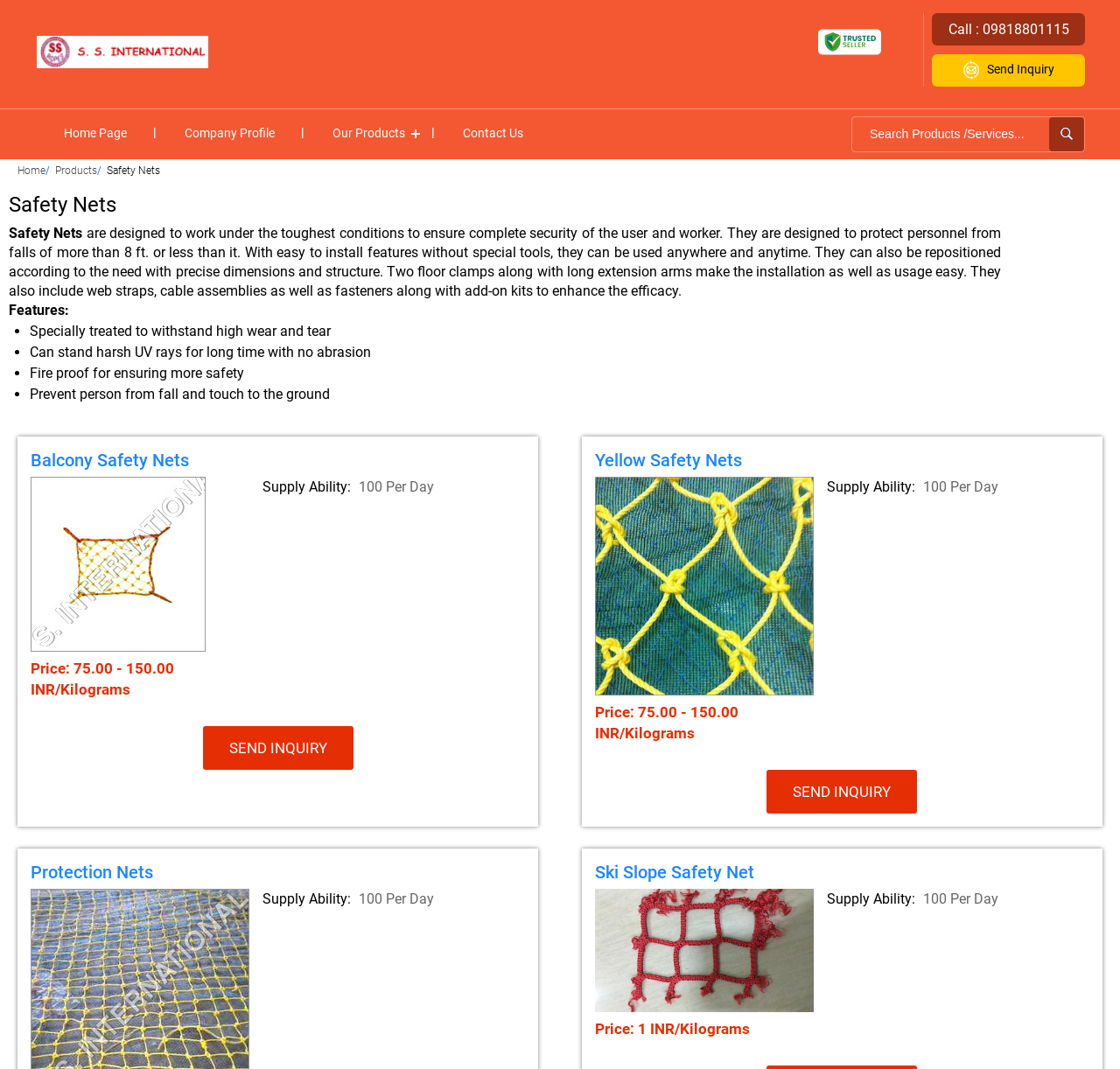Please locate the bounding box coordinates of the element that should be clicked to achieve the given instruction: "Click the 'S. S. INTERNATIONAL' link".

[0.031, 0.074, 0.188, 0.089]